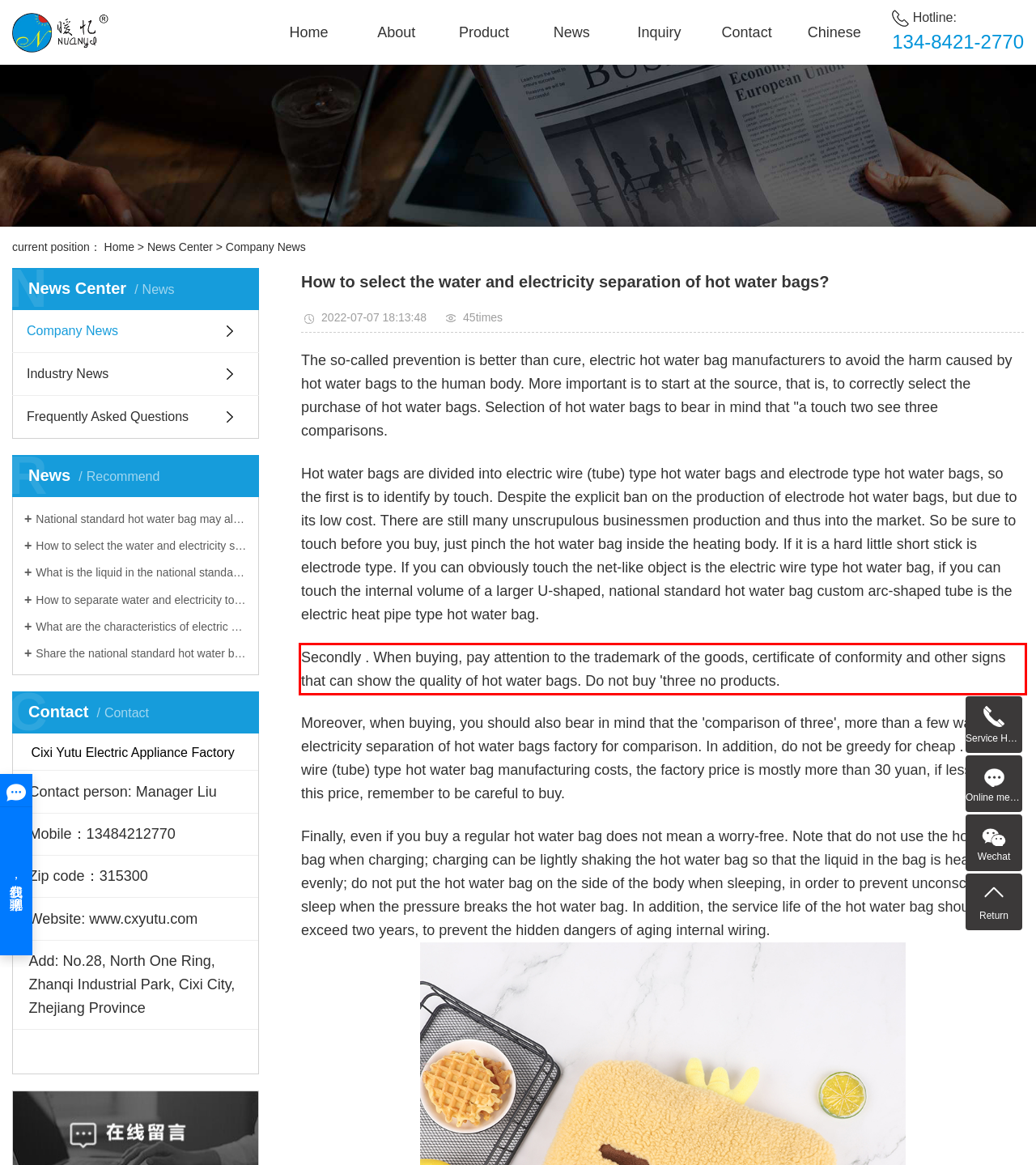Given a screenshot of a webpage, identify the red bounding box and perform OCR to recognize the text within that box.

Secondly . When buying, pay attention to the trademark of the goods, certificate of conformity and other signs that can show the quality of hot water bags. Do not buy 'three no products.